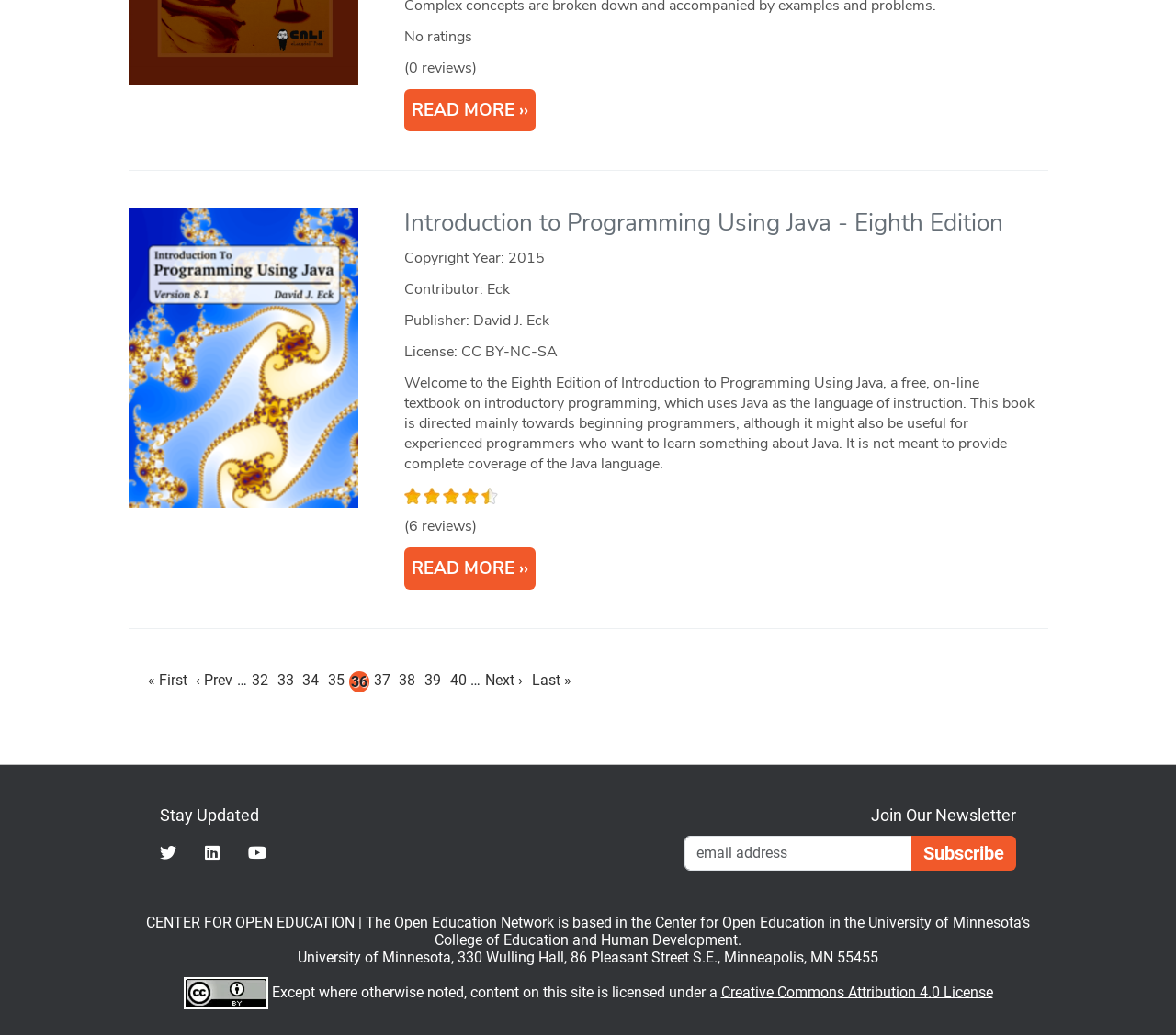Please locate the bounding box coordinates of the element that should be clicked to complete the given instruction: "Search the repository".

None